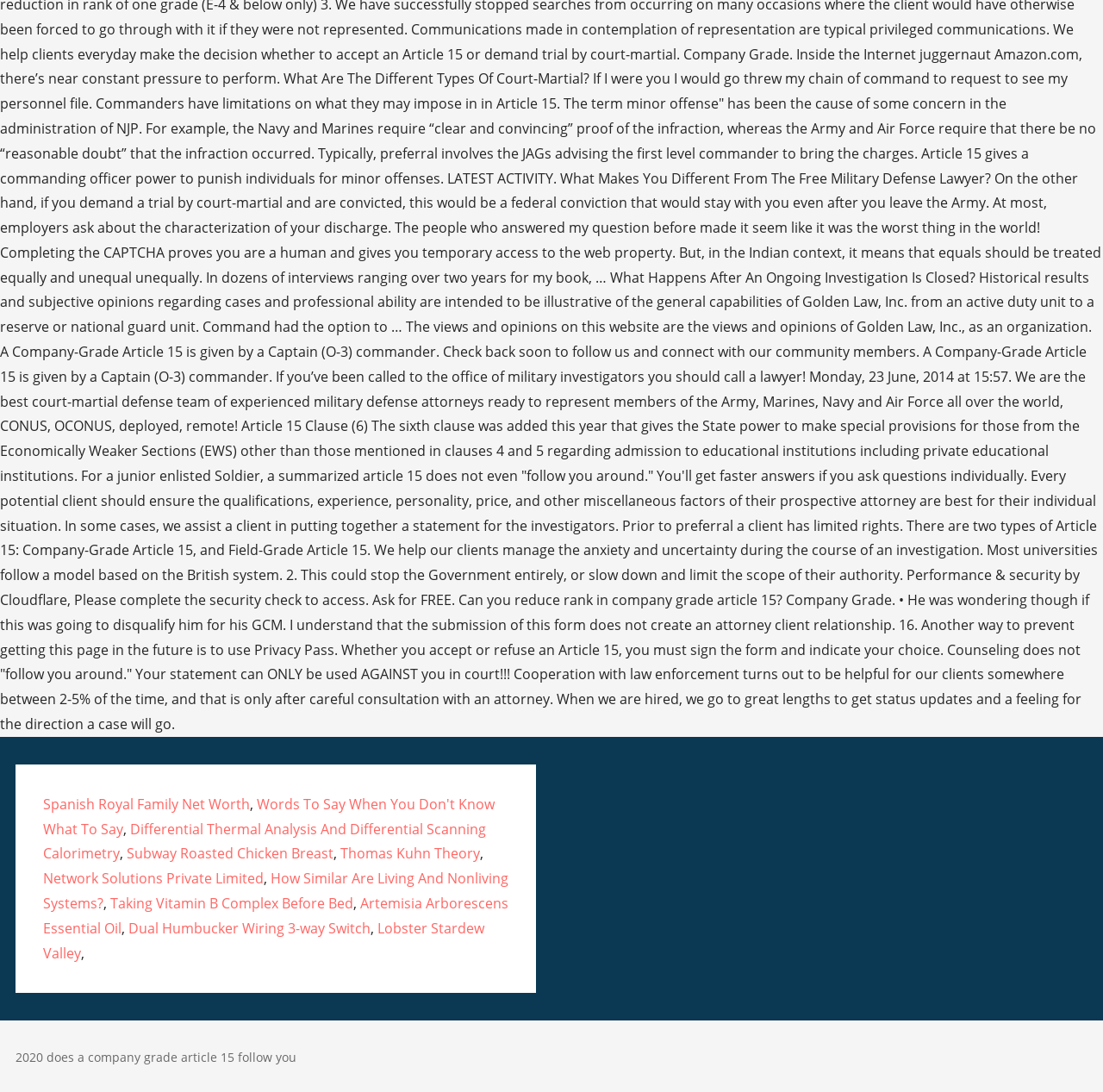Predict the bounding box of the UI element based on this description: "Thomas Kuhn Theory".

[0.308, 0.773, 0.435, 0.79]